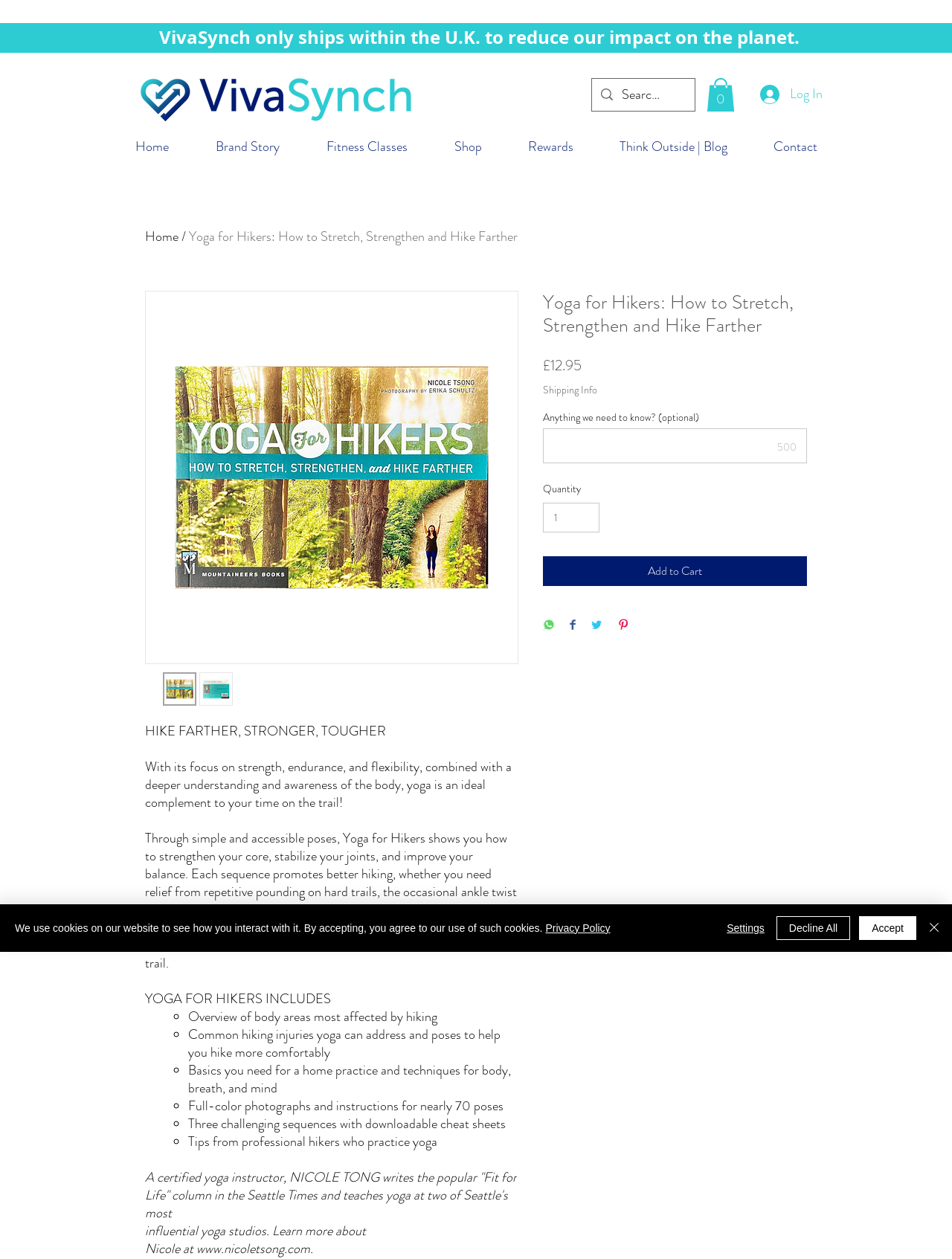Generate an in-depth caption that captures all aspects of the webpage.

This webpage is about "Yoga for Hikers: How to Stretch, Strengthen and Hike Farther" and is part of the VivaSynch website. At the top left, there is a logo and tagline "VivaSynch" with a white background, next to a search bar. On the top right, there are buttons for cart, login, and navigation links to different parts of the website.

Below the navigation bar, there is a heading that reads "VivaSynch only ships within the U.K. to reduce our impact on the planet." Underneath, there is a large image related to yoga for hikers, accompanied by a brief description of the product. The description explains how yoga can help hikers strengthen their core, stabilize their joints, and improve their balance.

To the right of the image, there is a section that lists the contents of the "Yoga for Hikers" program, including an overview of body areas affected by hiking, common injuries that yoga can address, basics for a home practice, and full-color photographs of nearly 70 poses.

Below this section, there is information about the author, Nicole Tong, a certified yoga instructor who writes for the Seattle Times and teaches yoga at two influential studios in Seattle.

The webpage also includes a section to purchase the "Yoga for Hikers" program, with a price of £12.95, and options to add to cart, share on social media, or get shipping information. Additionally, there is a section for customers to provide any additional information they think is necessary.

At the bottom of the page, there is a chat window from Wix Chat, and a cookie policy alert that allows users to accept, decline, or adjust their cookie settings.